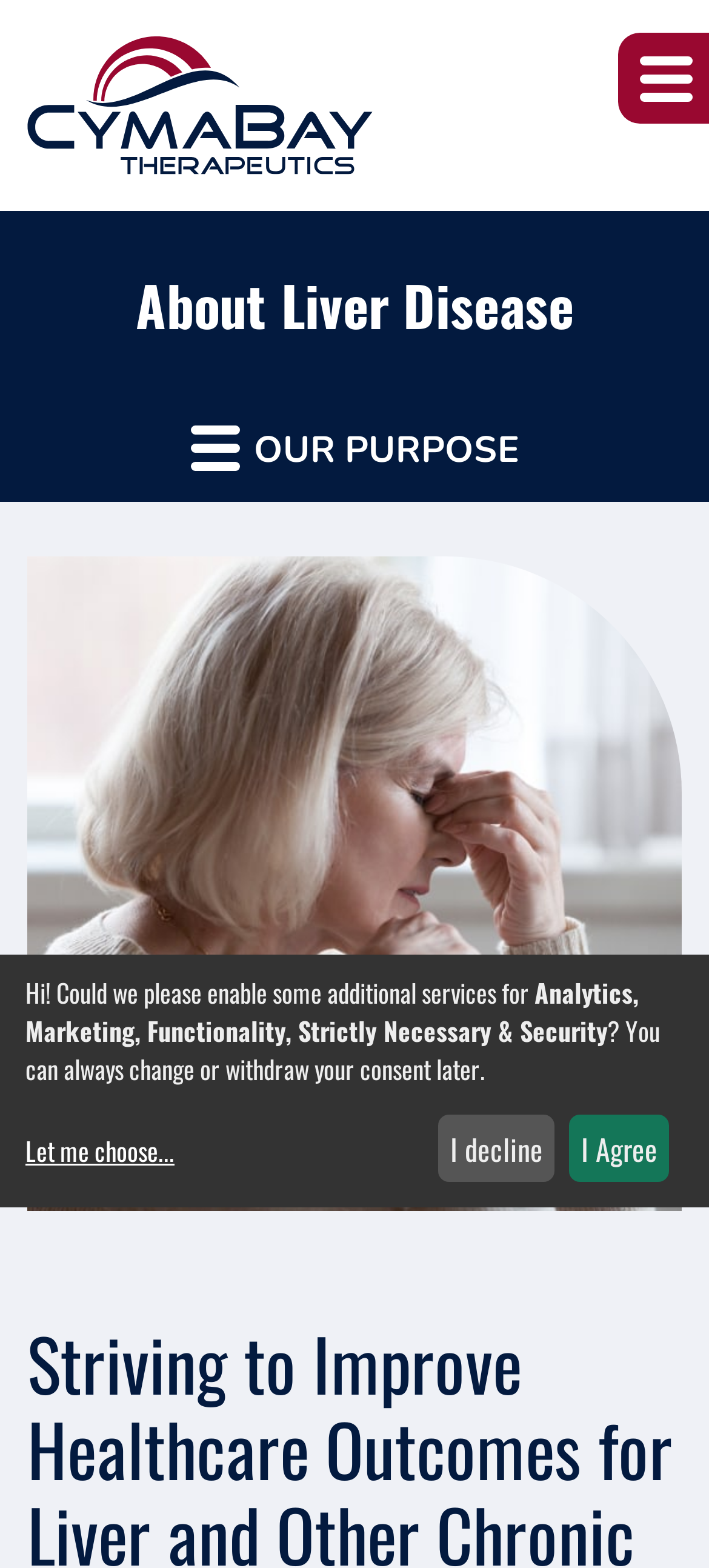Predict the bounding box of the UI element that fits this description: "Skip to section navigation".

[0.0, 0.055, 0.638, 0.109]